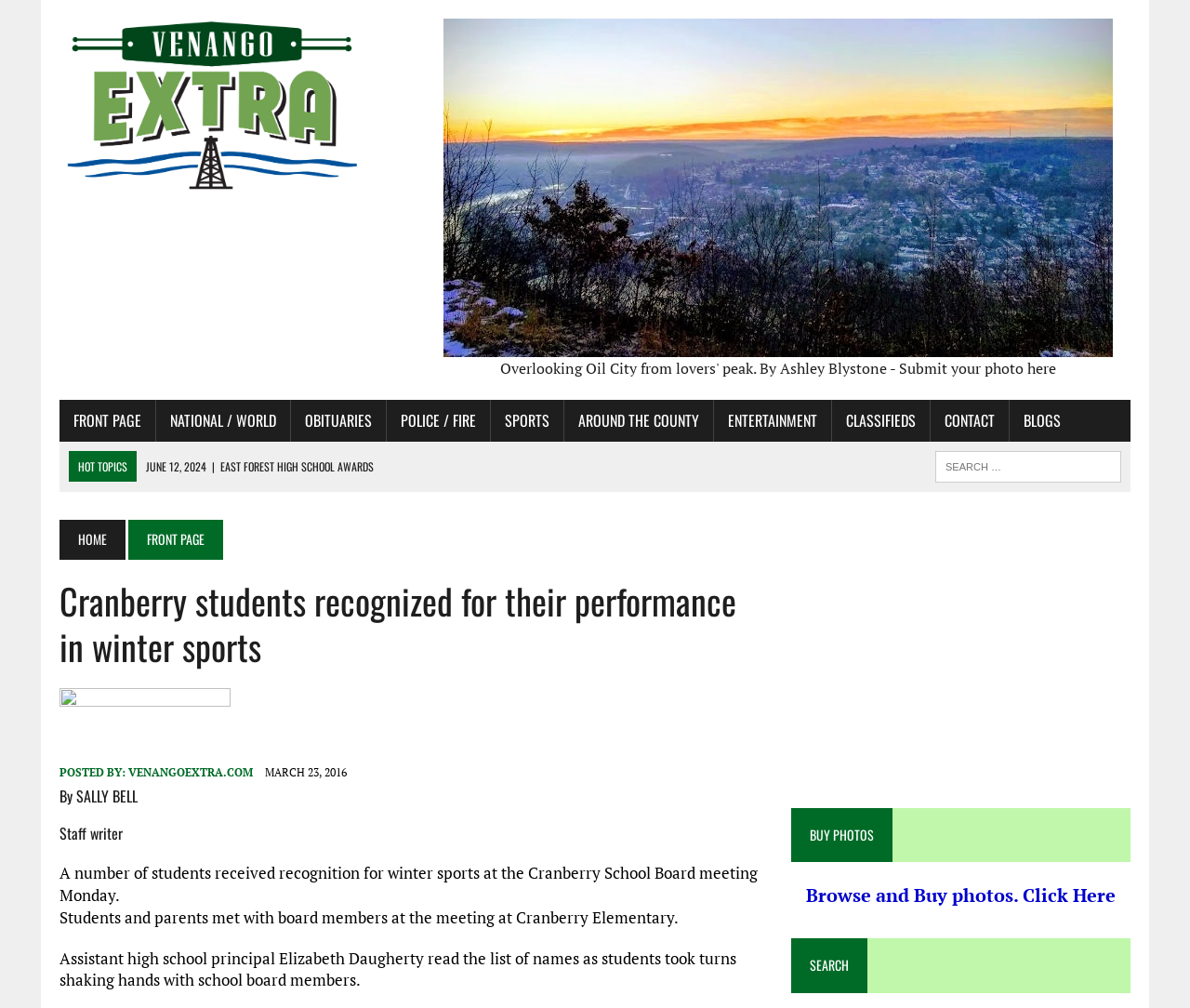Please identify the bounding box coordinates of the element on the webpage that should be clicked to follow this instruction: "Visit the 'SPORTS' section". The bounding box coordinates should be given as four float numbers between 0 and 1, formatted as [left, top, right, bottom].

[0.412, 0.396, 0.473, 0.438]